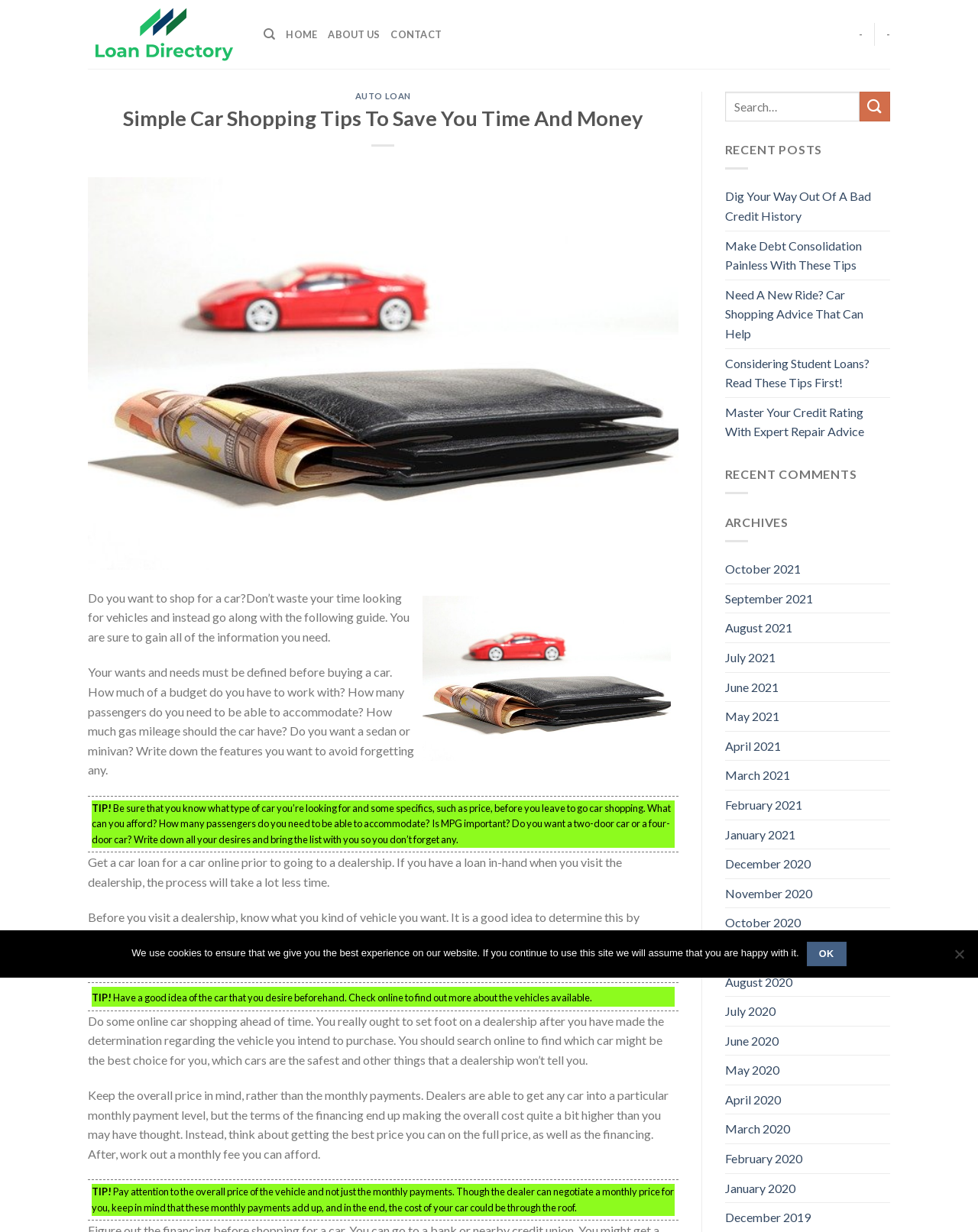Using the information shown in the image, answer the question with as much detail as possible: What is the benefit of getting a car loan online prior to visiting a dealership?

The webpage suggests that getting a car loan online before visiting a dealership will save time in the overall process. This is because you will already have a loan in hand, which will streamline the process and reduce the time spent at the dealership.